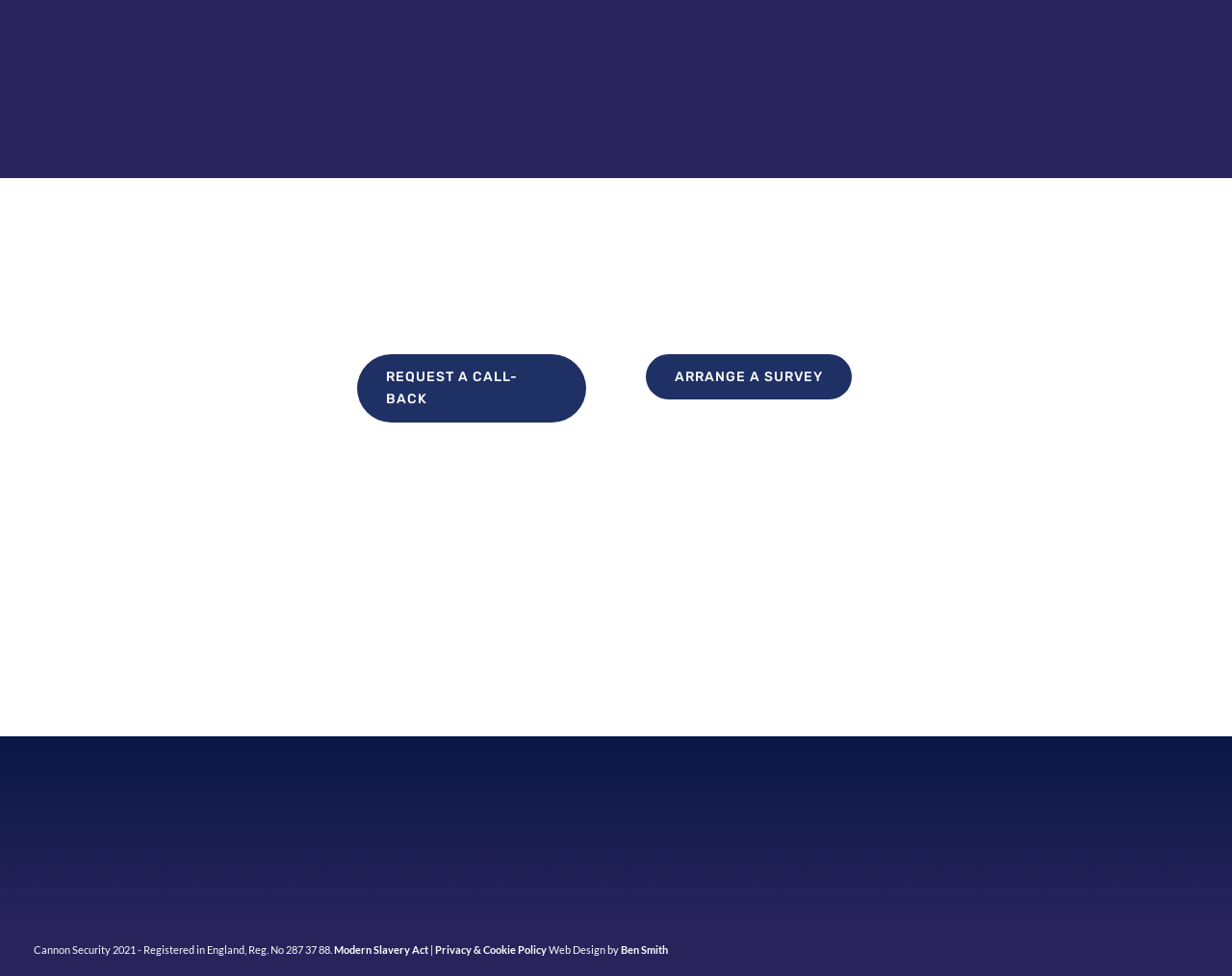What is the purpose of the 'REQUEST A CALL-BACK' button?
From the details in the image, provide a complete and detailed answer to the question.

I inferred the purpose of the 'REQUEST A CALL-BACK' button by looking at its location and content, which suggests that it is a call-to-action to request a call-back from the company.